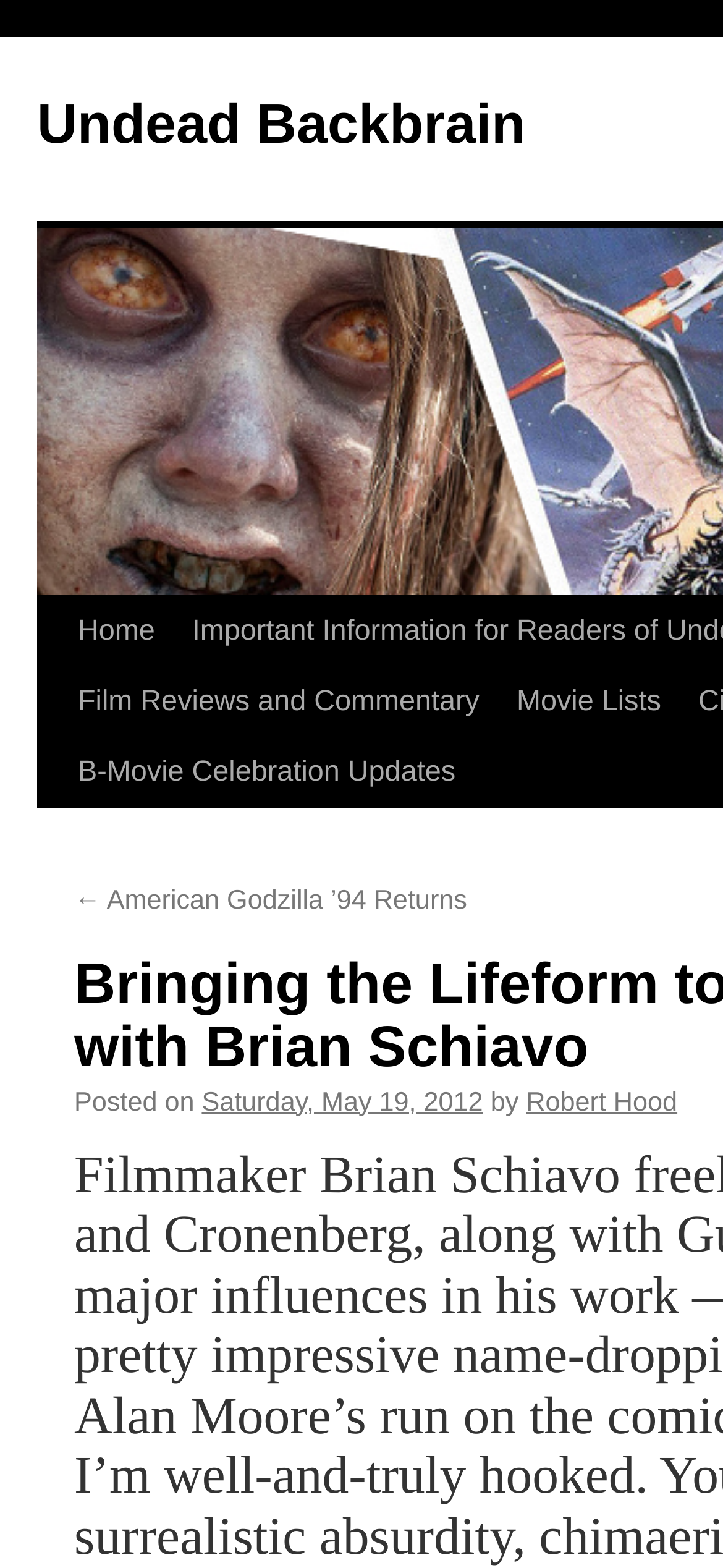Extract the bounding box coordinates of the UI element described by: "DU Beat". The coordinates should include four float numbers ranging from 0 to 1, e.g., [left, top, right, bottom].

None